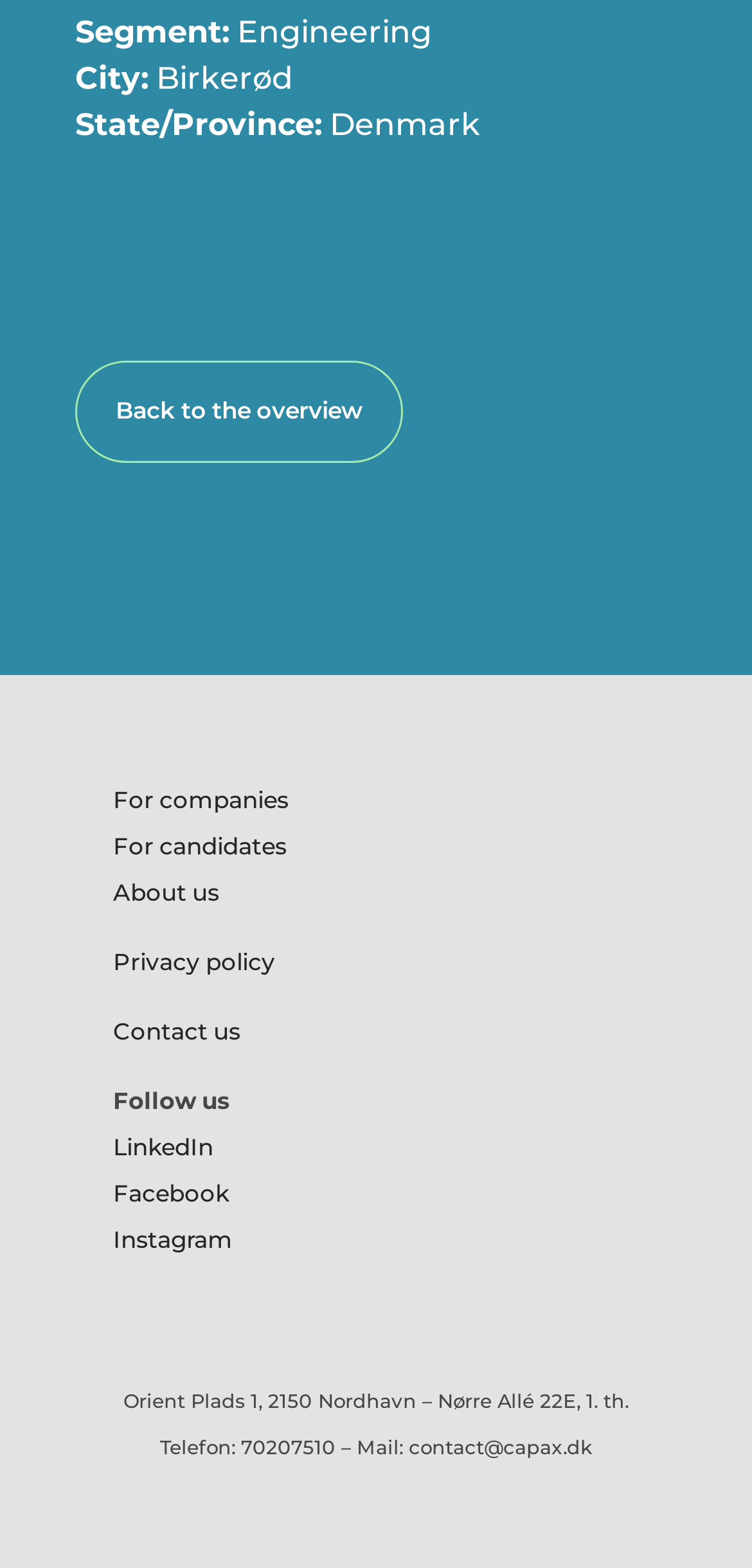Please identify the bounding box coordinates of the area that needs to be clicked to follow this instruction: "Go back to the overview".

[0.1, 0.23, 0.536, 0.296]